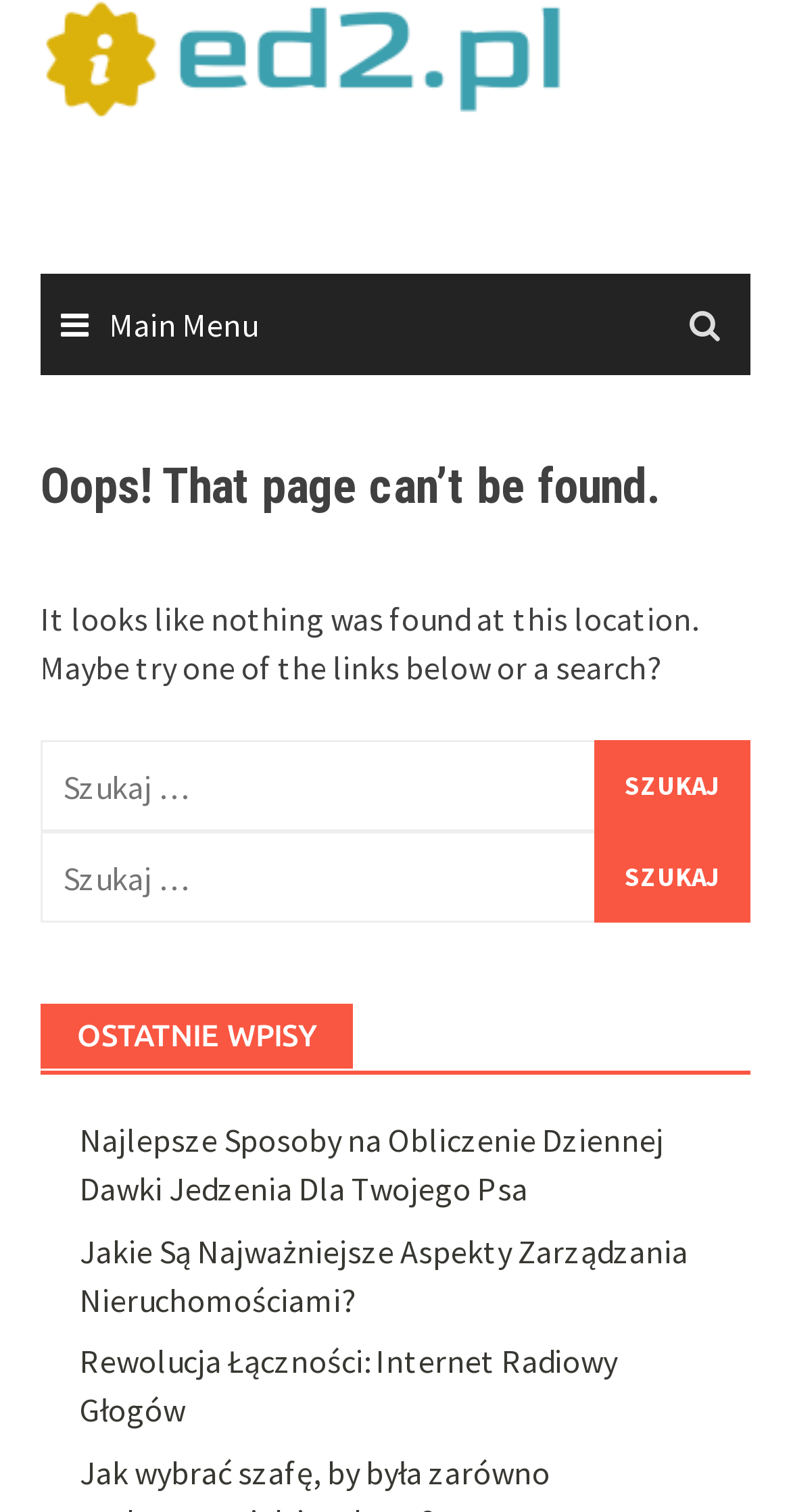Find the bounding box coordinates for the UI element that matches this description: "parent_node: Szukaj: value="Szukaj"".

[0.751, 0.55, 0.949, 0.611]